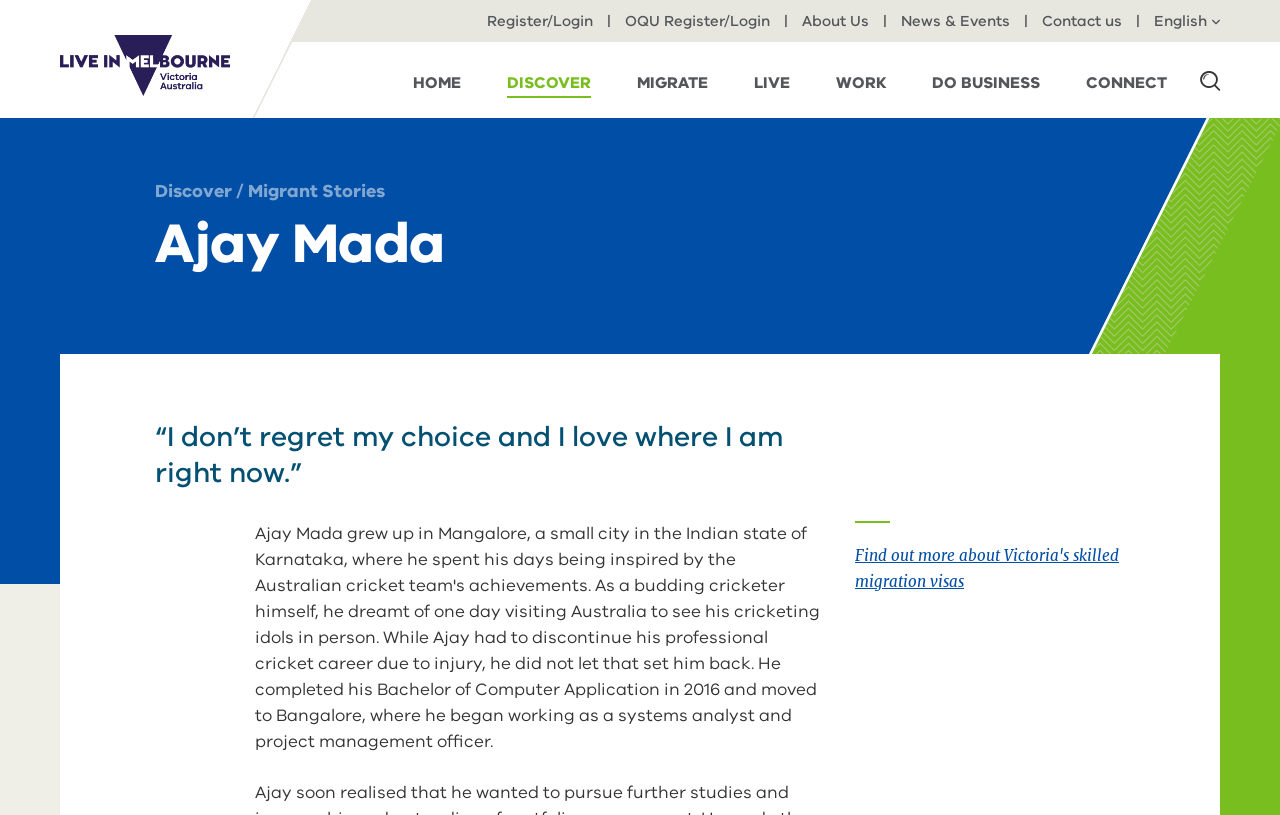Determine the coordinates of the bounding box for the clickable area needed to execute this instruction: "Click the Live in Melbourne logo".

[0.047, 0.043, 0.18, 0.117]